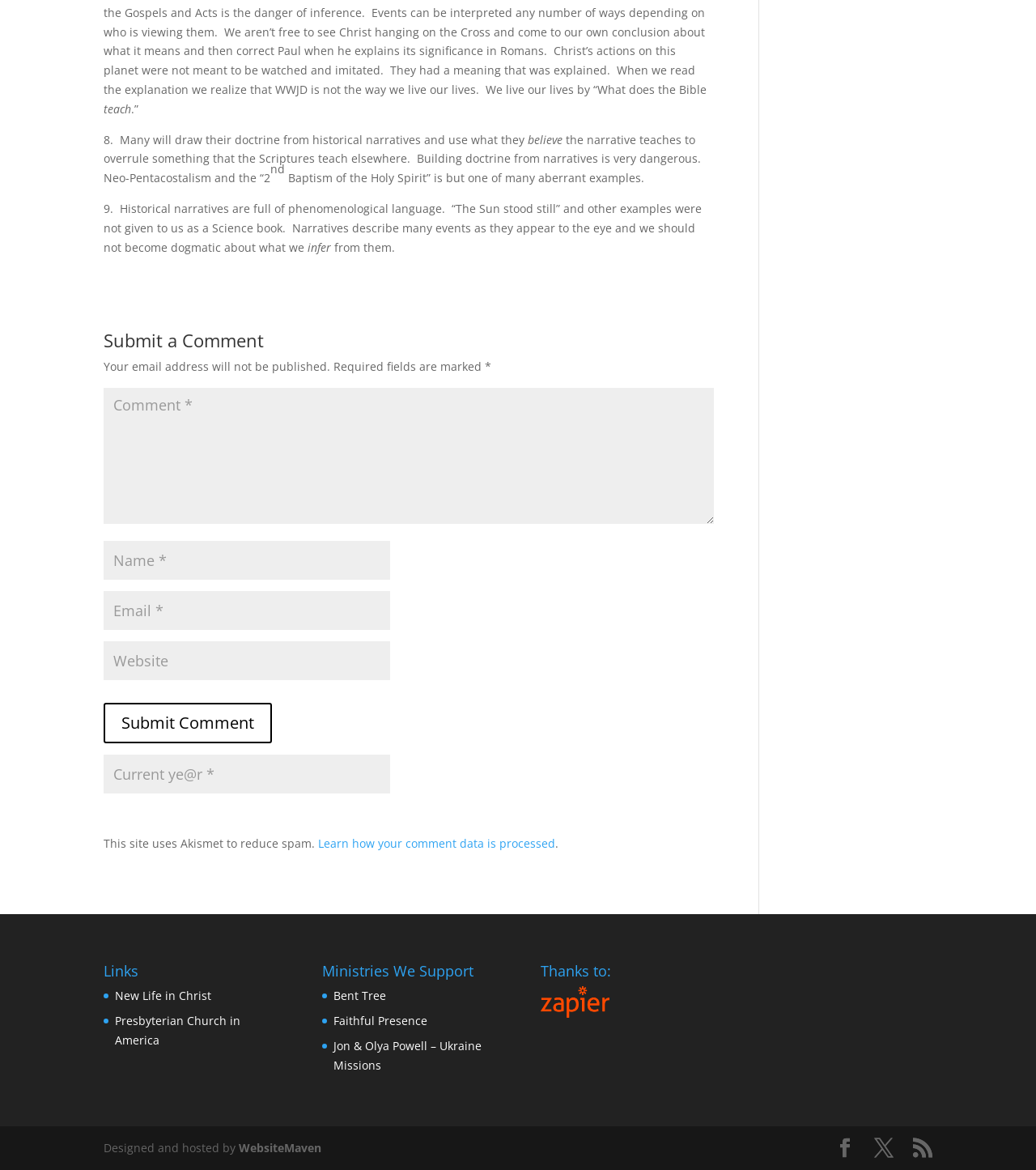Identify the bounding box coordinates of the part that should be clicked to carry out this instruction: "Enter your email address".

[0.1, 0.505, 0.377, 0.538]